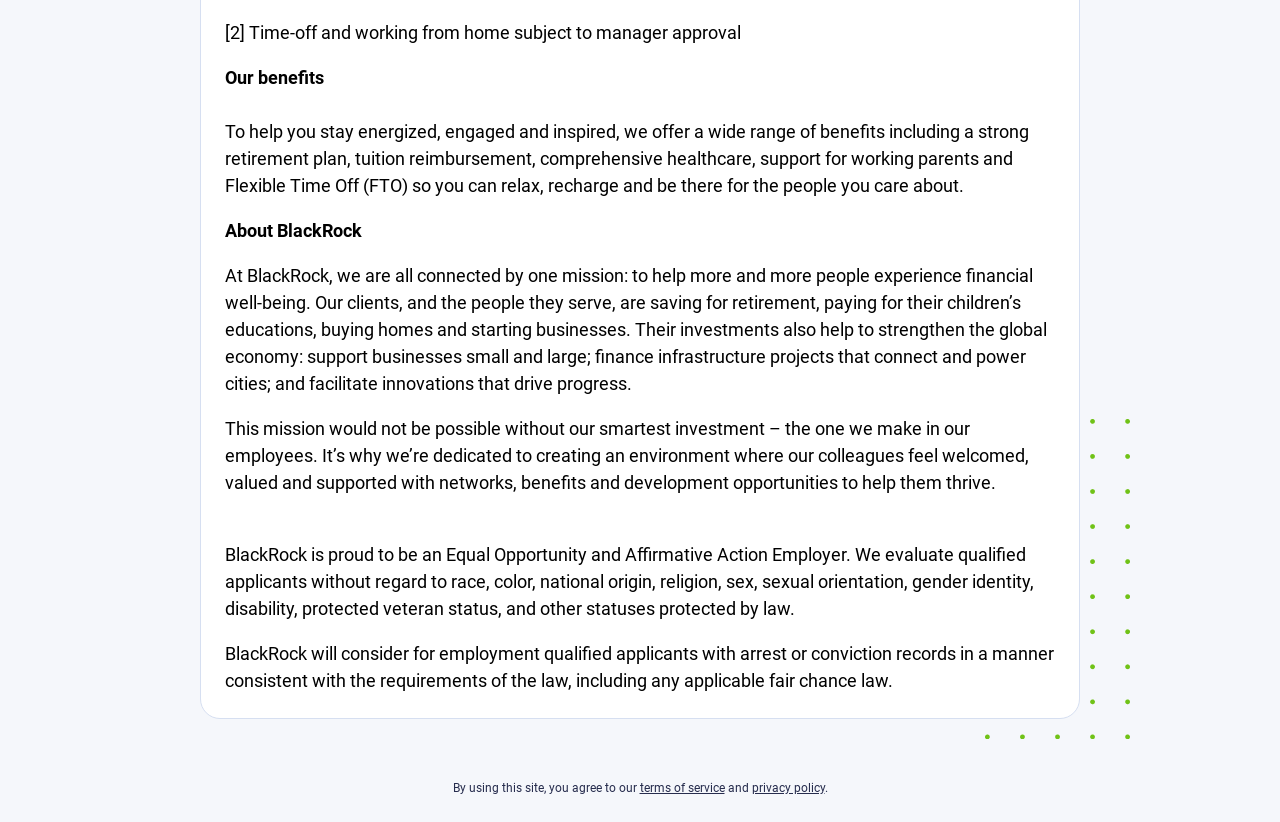Give the bounding box coordinates for the element described by: "privacy policy".

[0.587, 0.95, 0.644, 0.967]